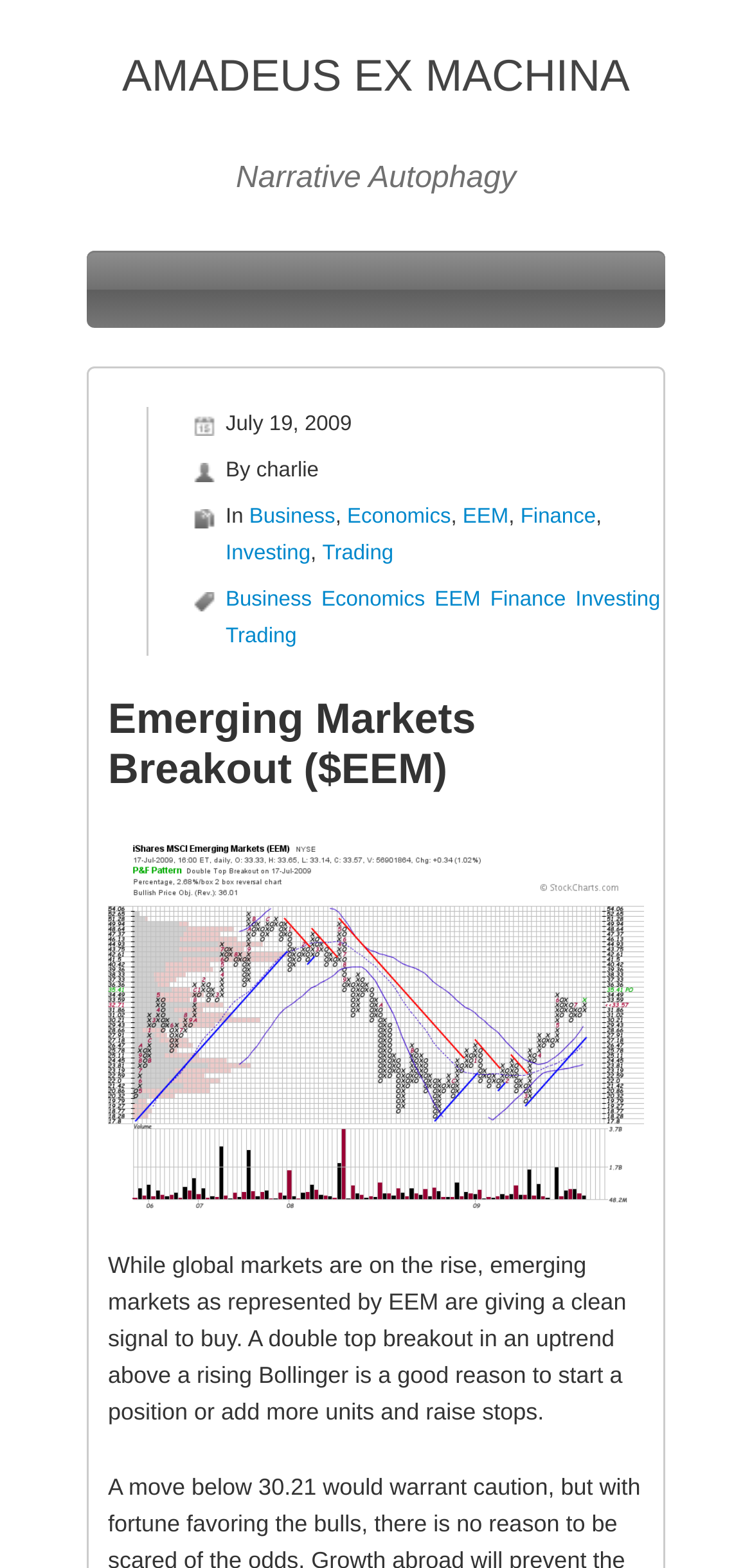What is the type of the image?
Provide a comprehensive and detailed answer to the question.

I found the type of the image by looking at the image element with the content 'EEM090719' which is located at [0.144, 0.537, 0.856, 0.771] on the webpage.